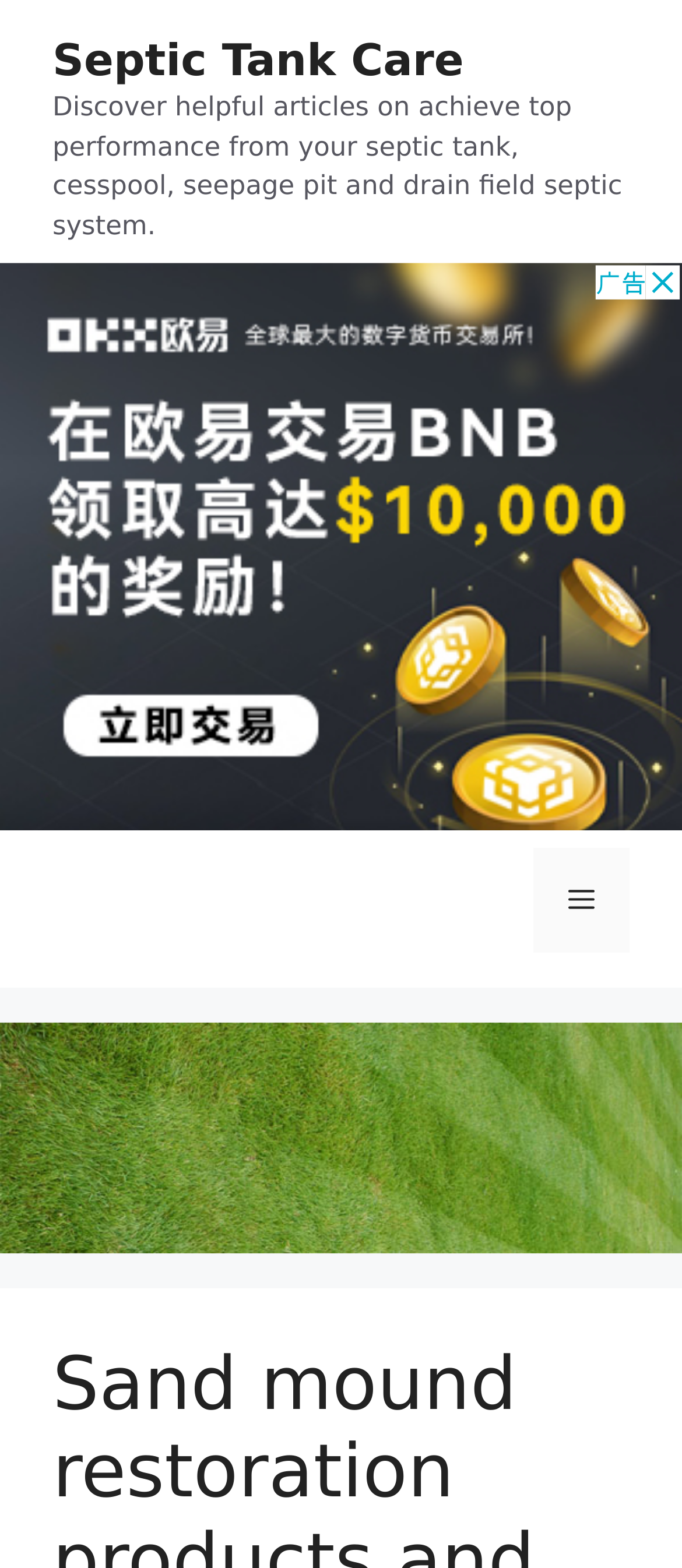Reply to the question with a single word or phrase:
Is there a banner on the webpage?

Yes